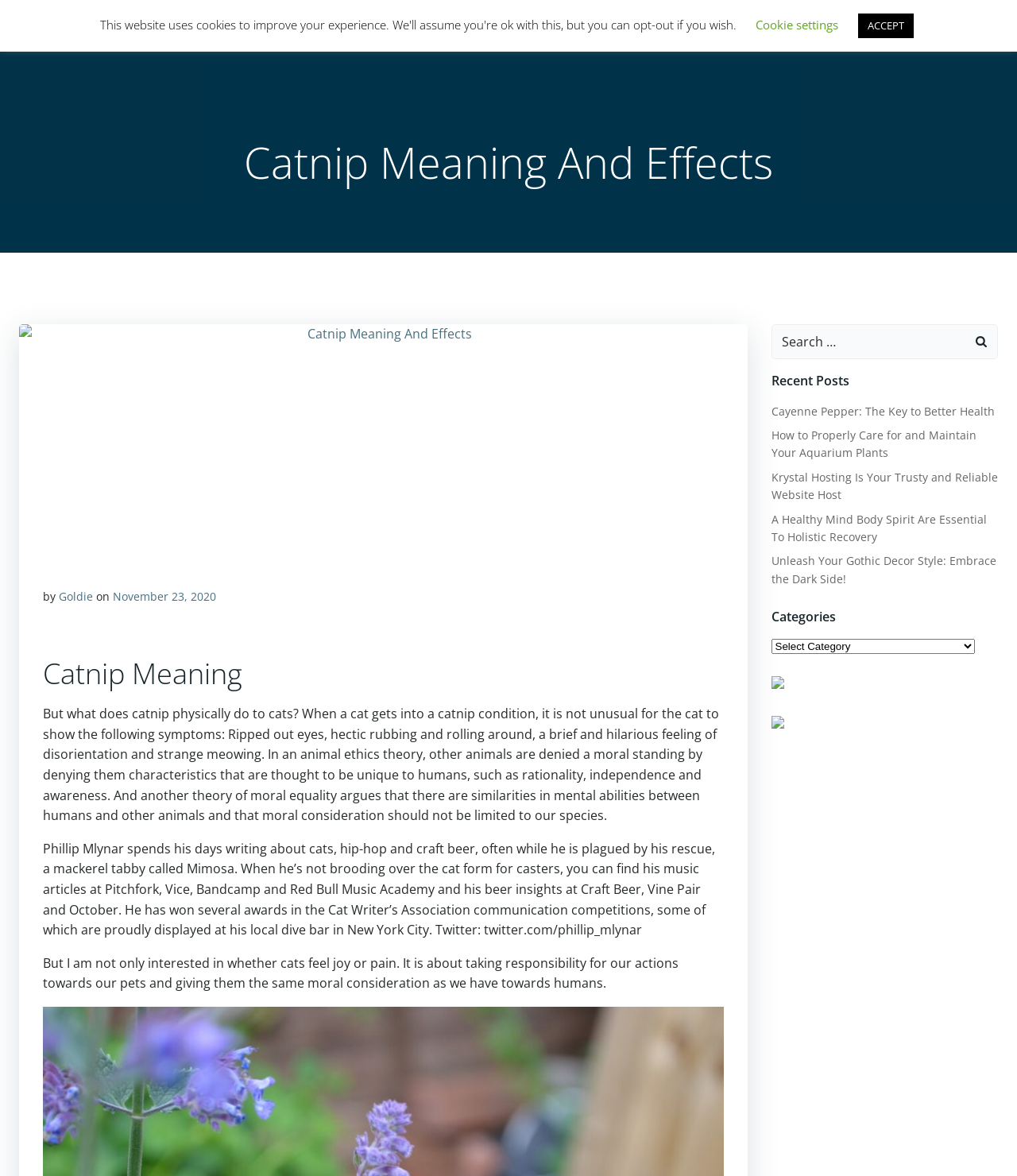Identify the bounding box coordinates for the element you need to click to achieve the following task: "Click the HOME link". Provide the bounding box coordinates as four float numbers between 0 and 1, in the form [left, top, right, bottom].

[0.574, 0.023, 0.608, 0.038]